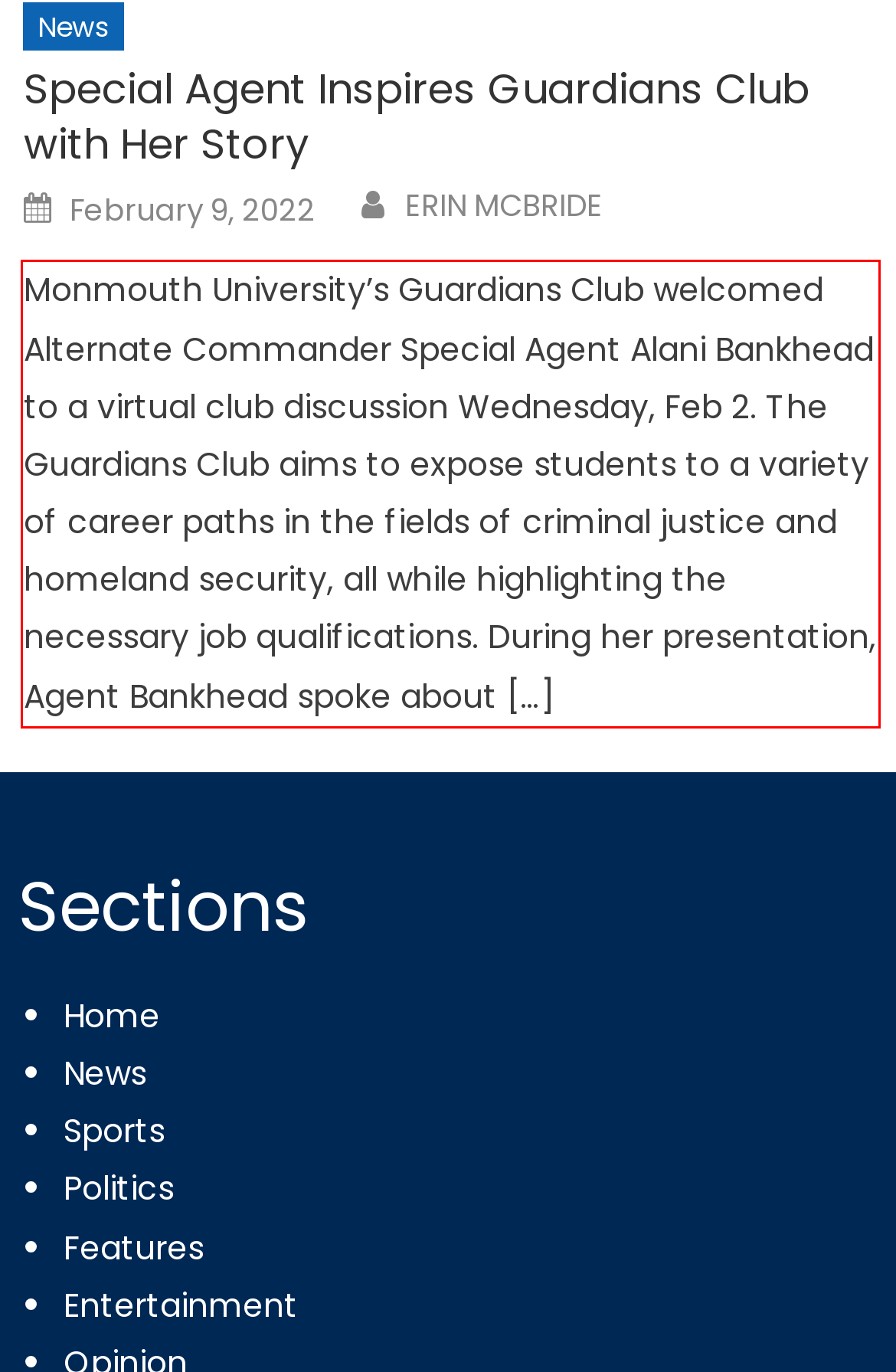By examining the provided screenshot of a webpage, recognize the text within the red bounding box and generate its text content.

Monmouth University’s Guardians Club welcomed Alternate Commander Special Agent Alani Bankhead to a virtual club discussion Wednesday, Feb 2. The Guardians Club aims to expose students to a variety of career paths in the fields of criminal justice and homeland security, all while highlighting the necessary job qualifications. During her presentation, Agent Bankhead spoke about […]